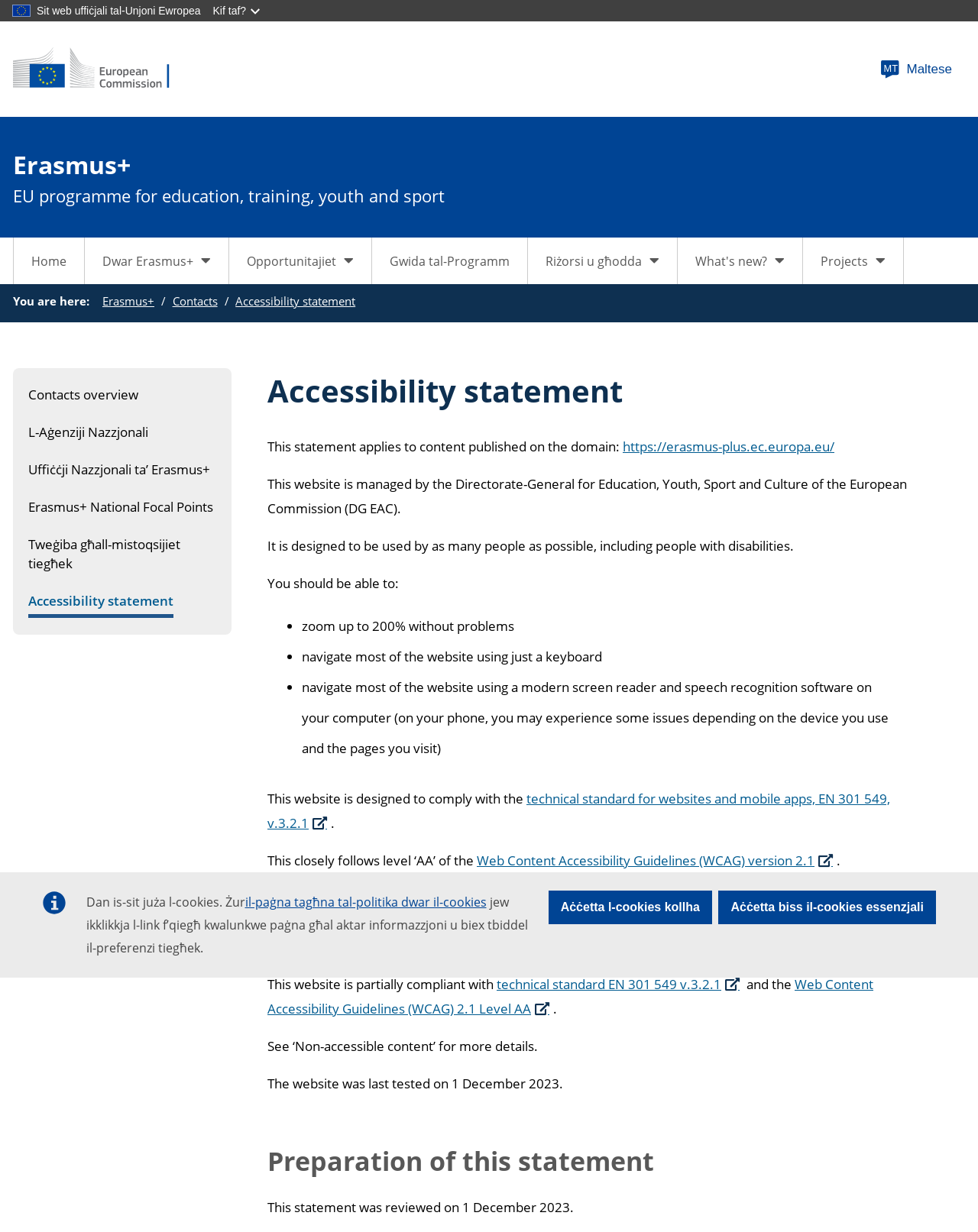Locate the bounding box coordinates of the clickable region necessary to complete the following instruction: "Click on the link to Deborah's profile". Provide the coordinates in the format of four float numbers between 0 and 1, i.e., [left, top, right, bottom].

None